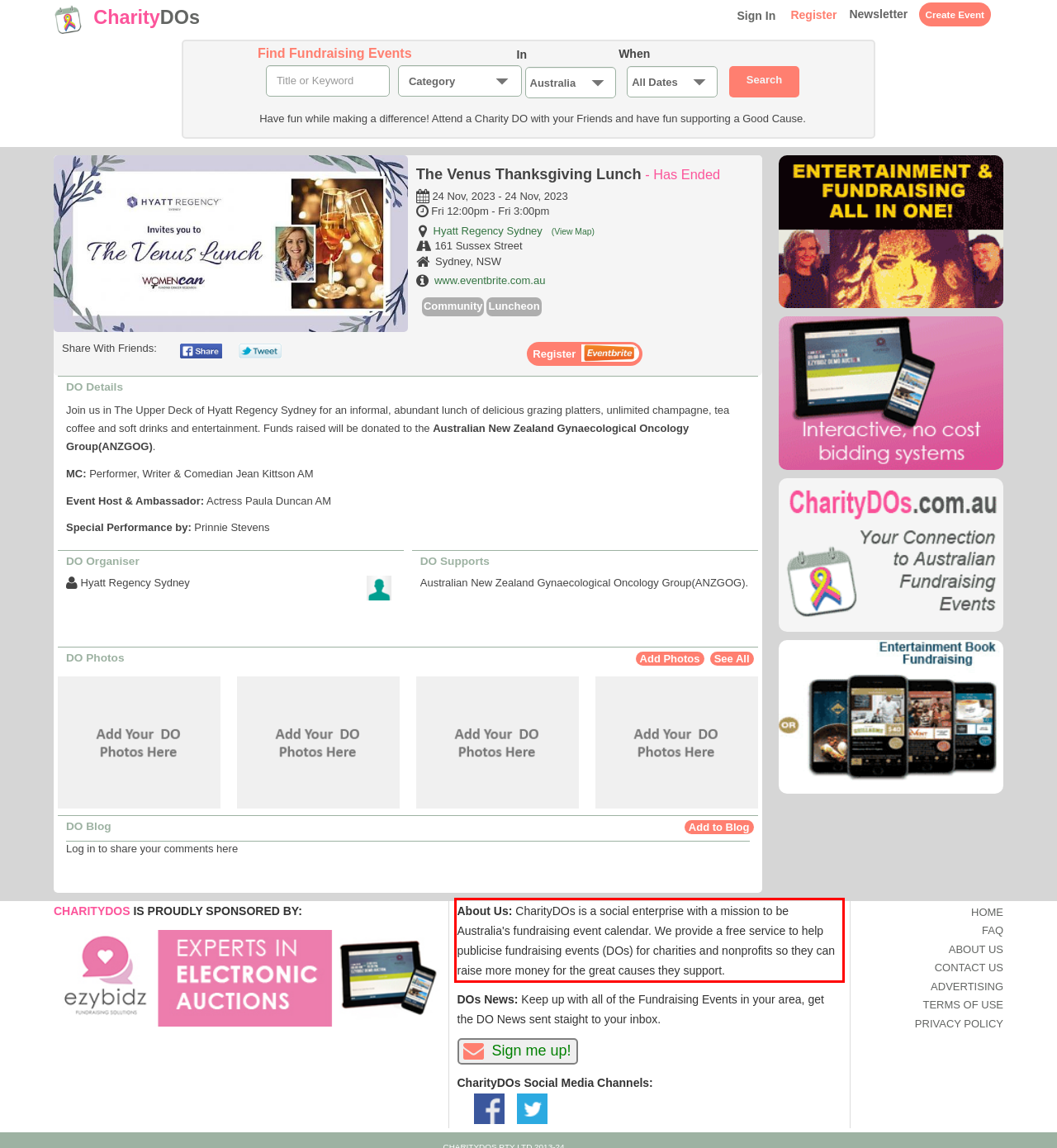Inspect the webpage screenshot that has a red bounding box and use OCR technology to read and display the text inside the red bounding box.

About Us: CharityDOs is a social enterprise with a mission to be Australia's fundraising event calendar. We provide a free service to help publicise fundraising events (DOs) for charities and nonprofits so they can raise more money for the great causes they support.